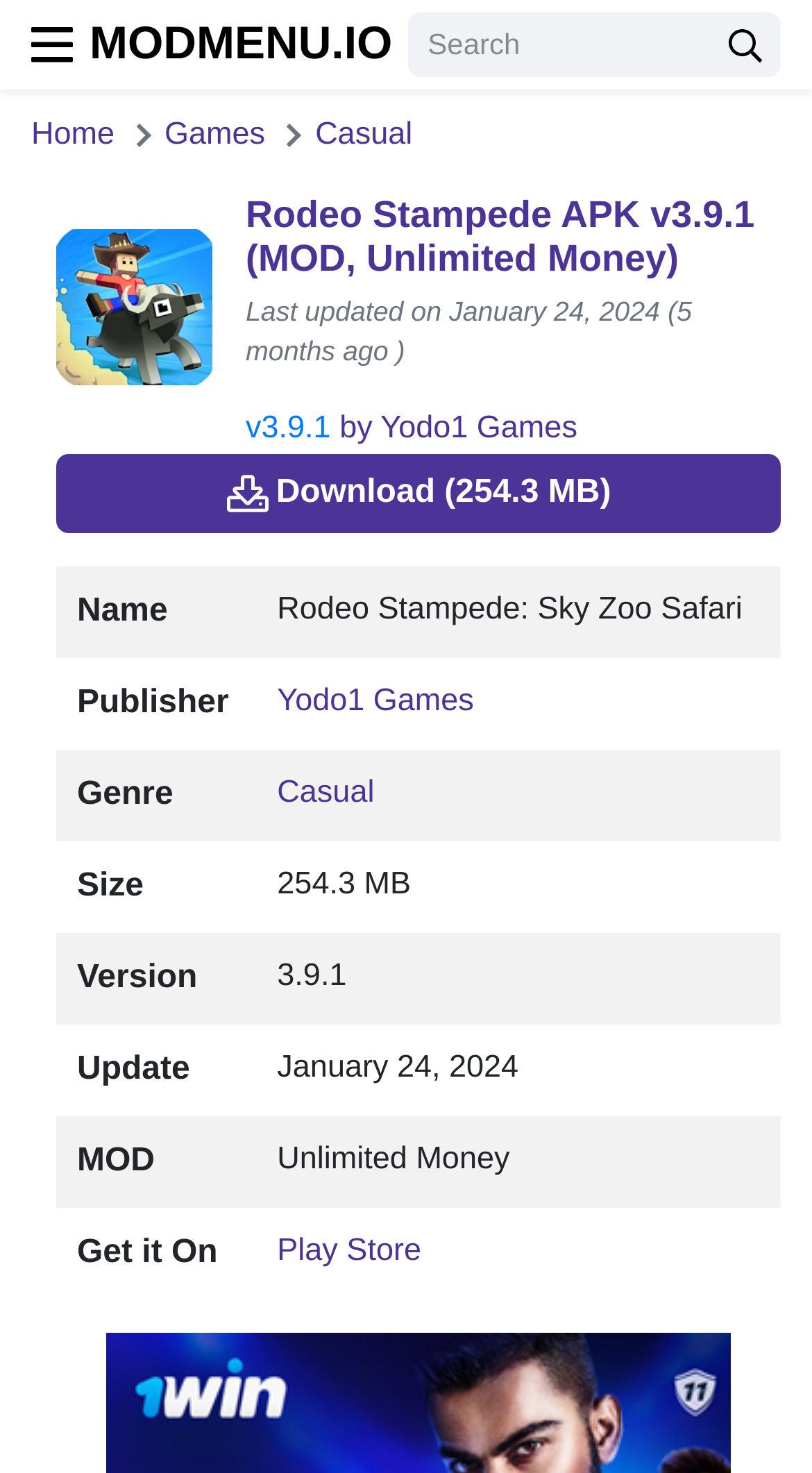What is the size of the game?
Refer to the image and respond with a one-word or short-phrase answer.

254.3 MB